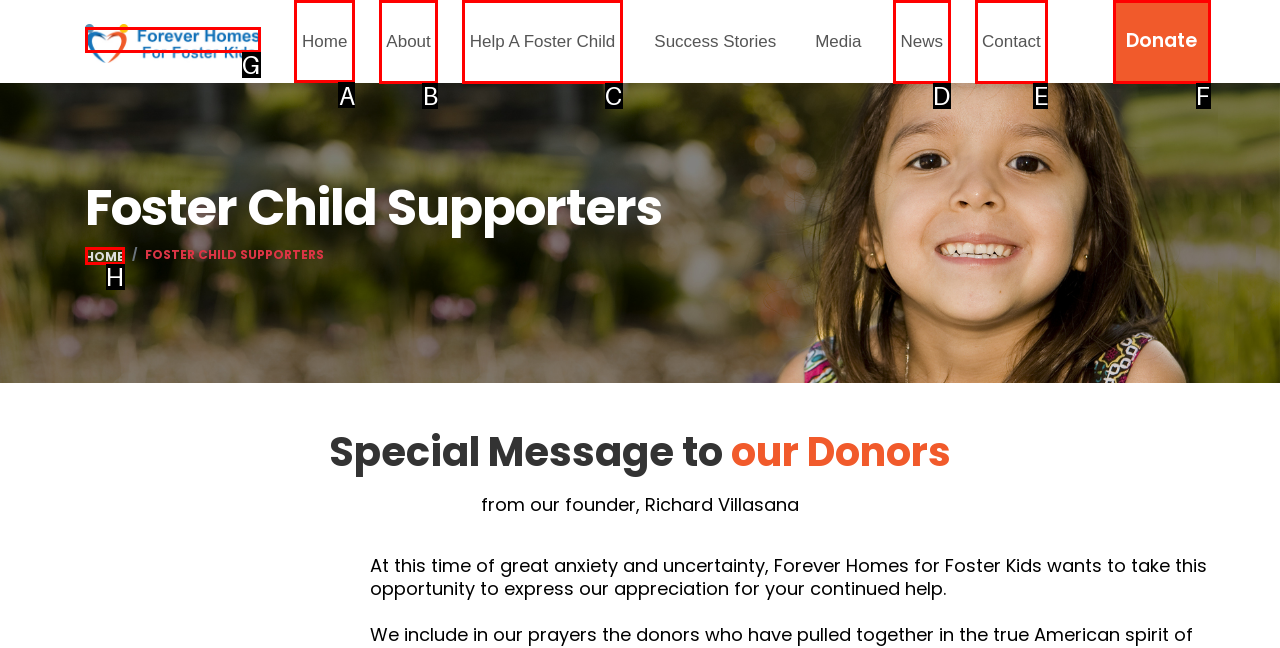Point out the specific HTML element to click to complete this task: Click the 'Home' link Reply with the letter of the chosen option.

A